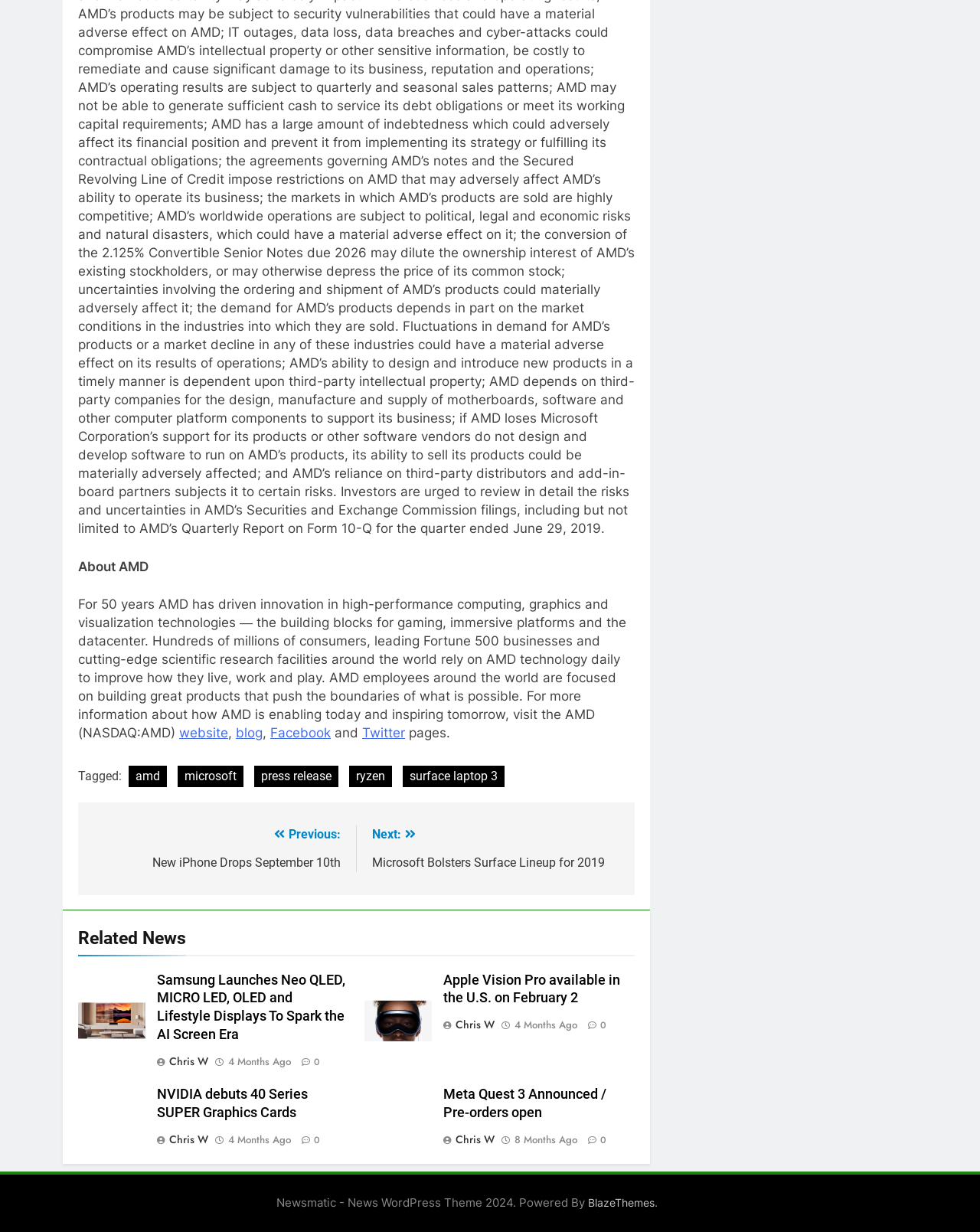Please find the bounding box coordinates of the element that must be clicked to perform the given instruction: "Check the 'Meta Quest 3 Announced / Pre-orders open' news". The coordinates should be four float numbers from 0 to 1, i.e., [left, top, right, bottom].

[0.452, 0.882, 0.619, 0.909]